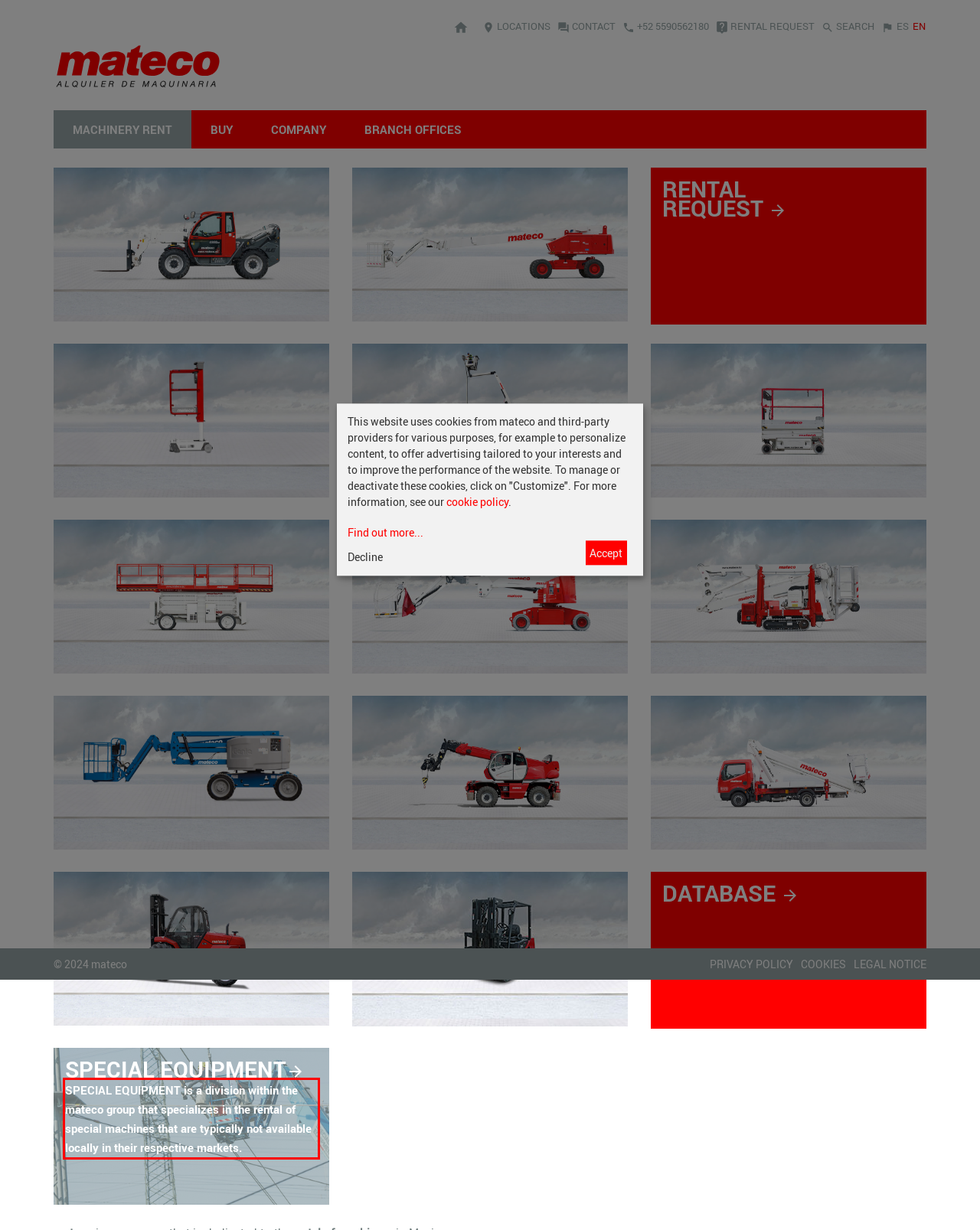In the screenshot of the webpage, find the red bounding box and perform OCR to obtain the text content restricted within this red bounding box.

SPECIAL EQUIPMENT is a division within the mateco group that specializes in the rental of special machines that are typically not available locally in their respective markets.